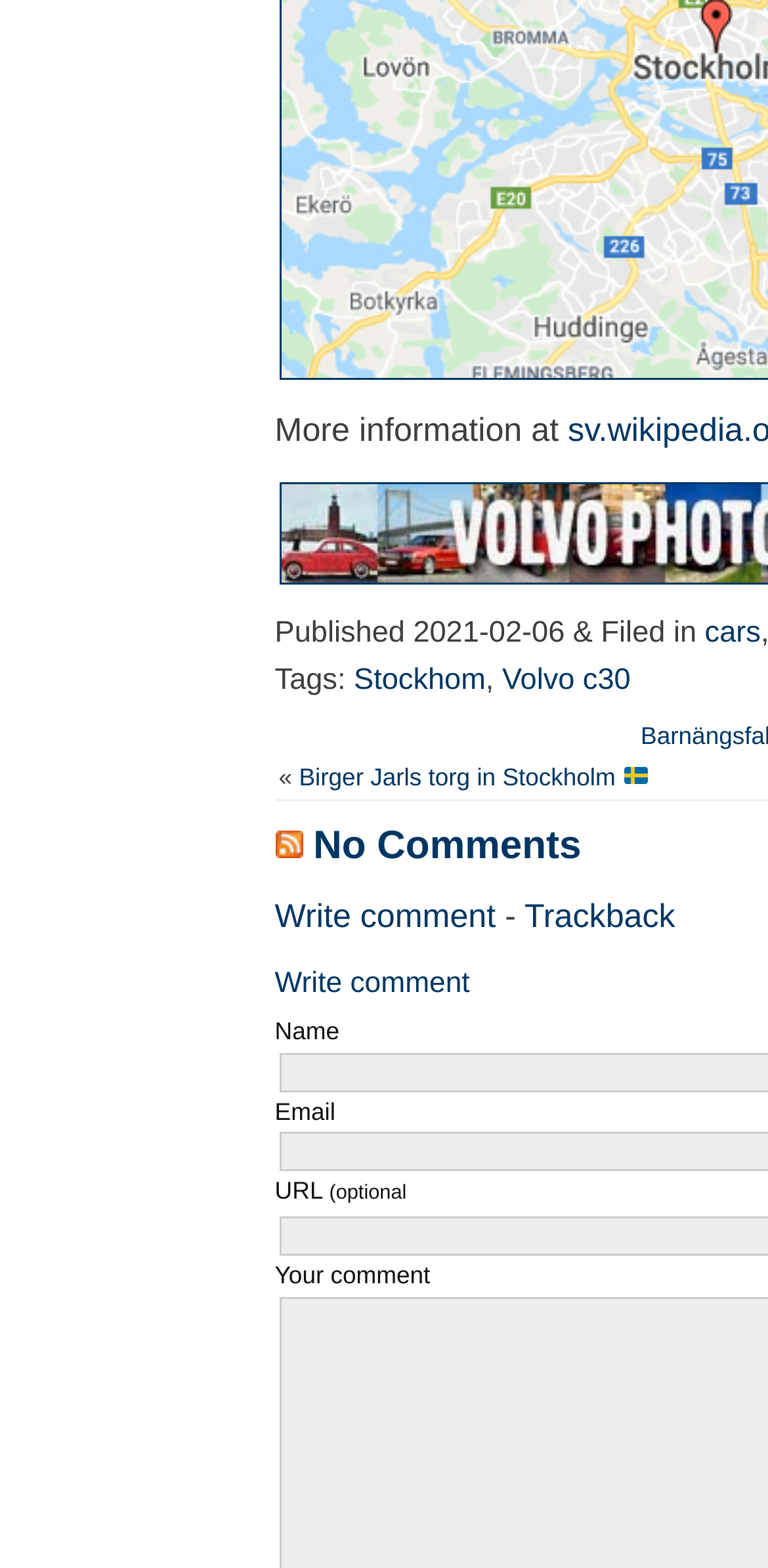Give the bounding box coordinates for the element described as: "October 20, 2006".

None